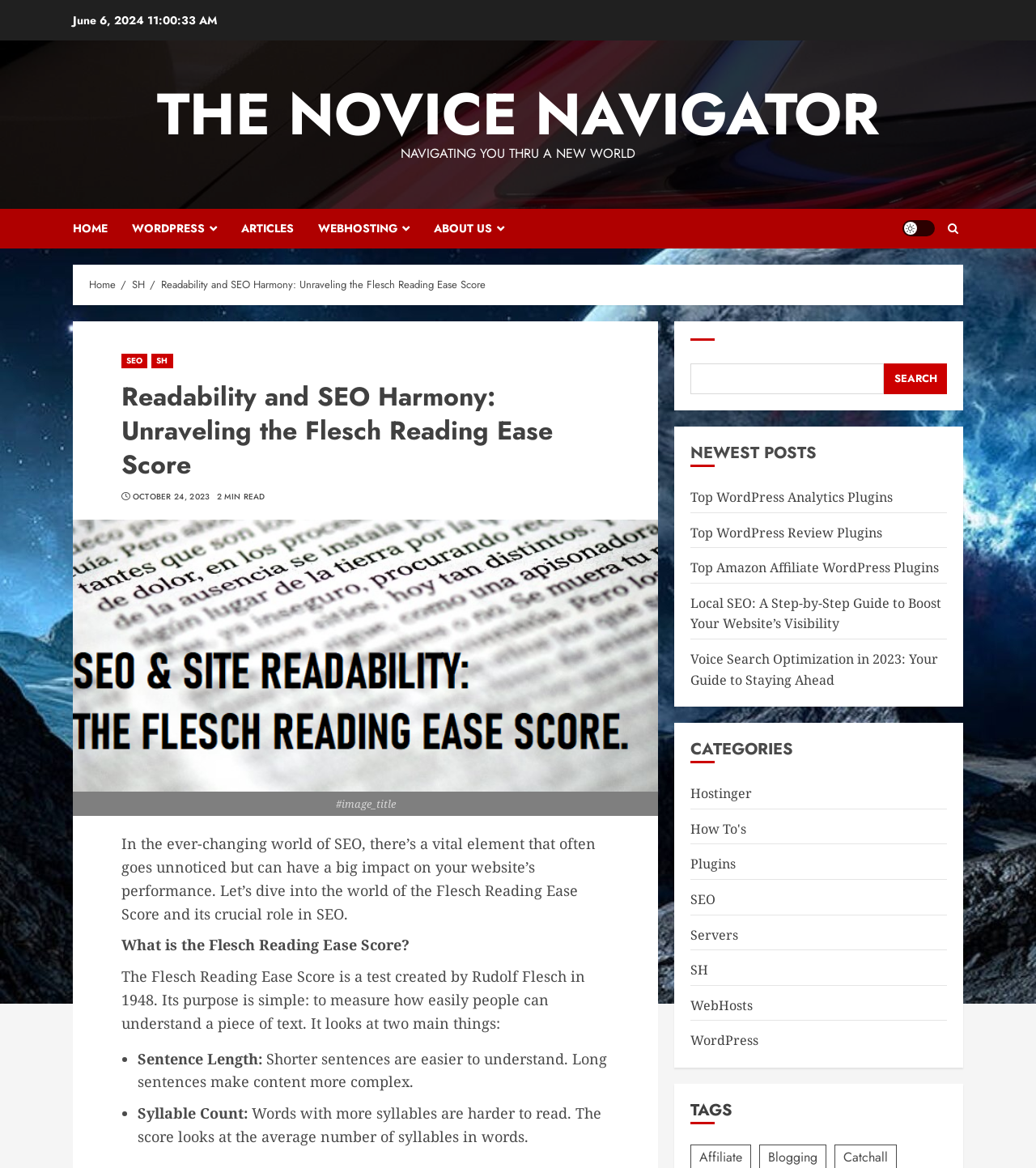Please reply with a single word or brief phrase to the question: 
What are the two main things the Flesch Reading Ease Score looks at?

Sentence Length and Syllable Count